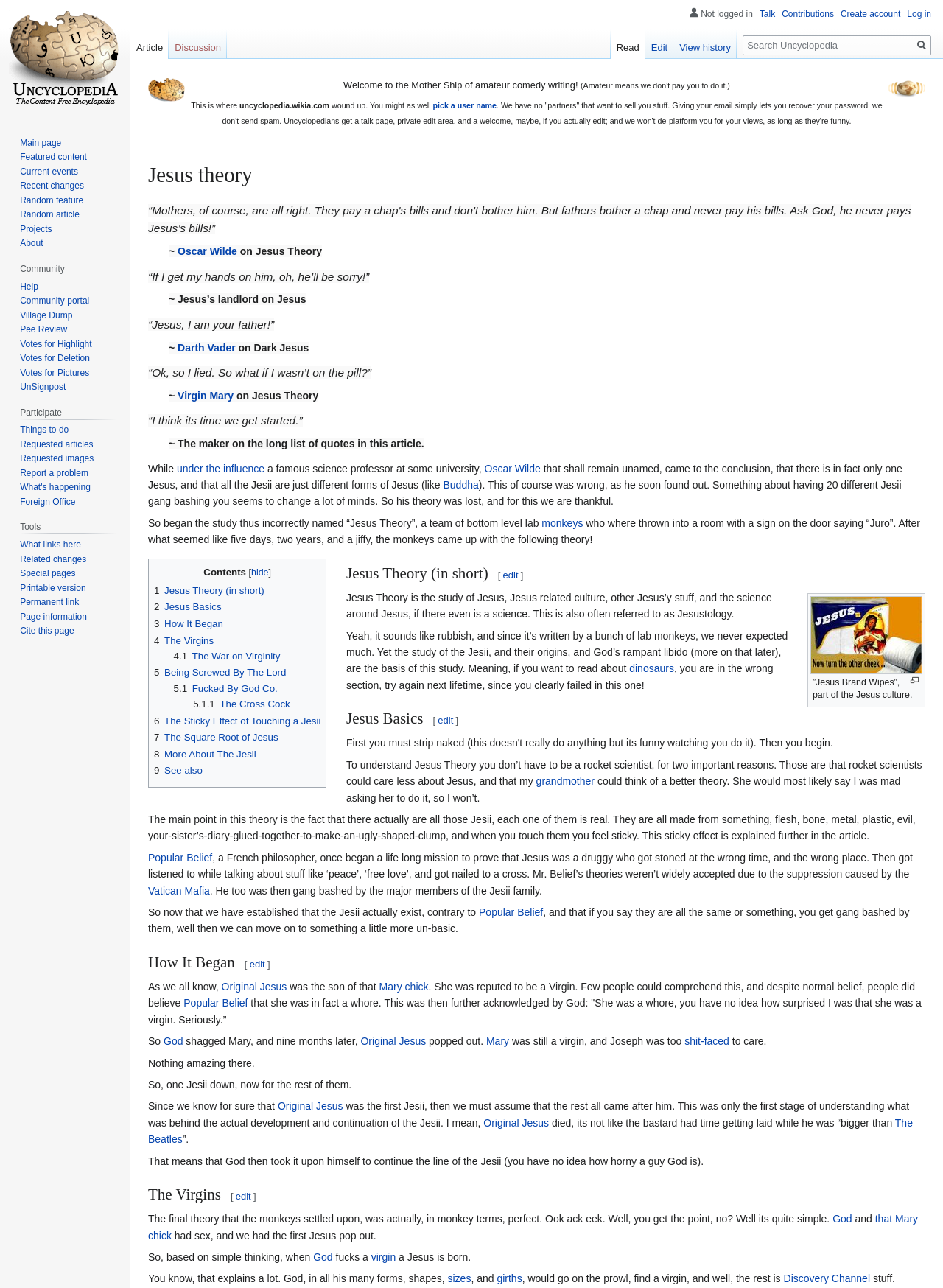Identify the bounding box coordinates for the region to click in order to carry out this instruction: "Read about 'Popular Belief'". Provide the coordinates using four float numbers between 0 and 1, formatted as [left, top, right, bottom].

[0.157, 0.661, 0.225, 0.67]